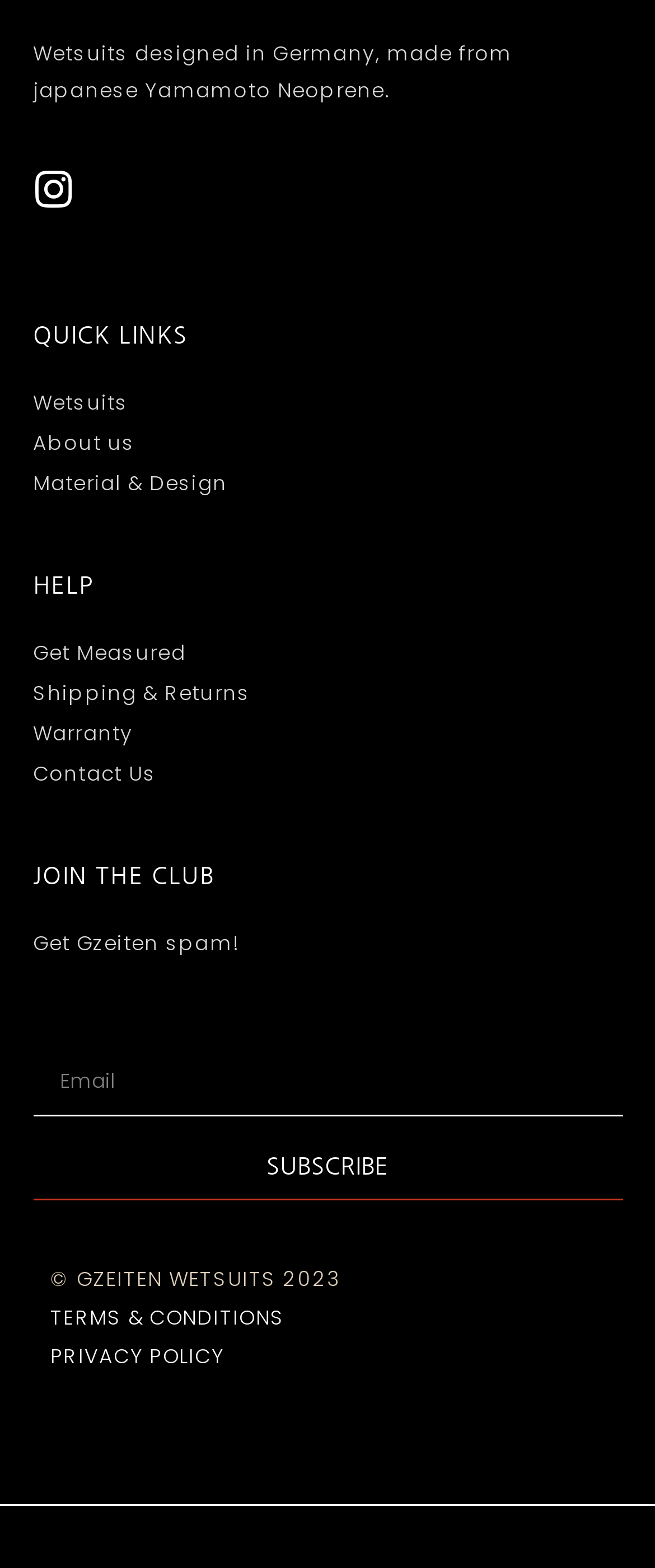Identify the bounding box coordinates for the UI element described by the following text: "Get measured". Provide the coordinates as four float numbers between 0 and 1, in the format [left, top, right, bottom].

[0.05, 0.405, 0.95, 0.428]